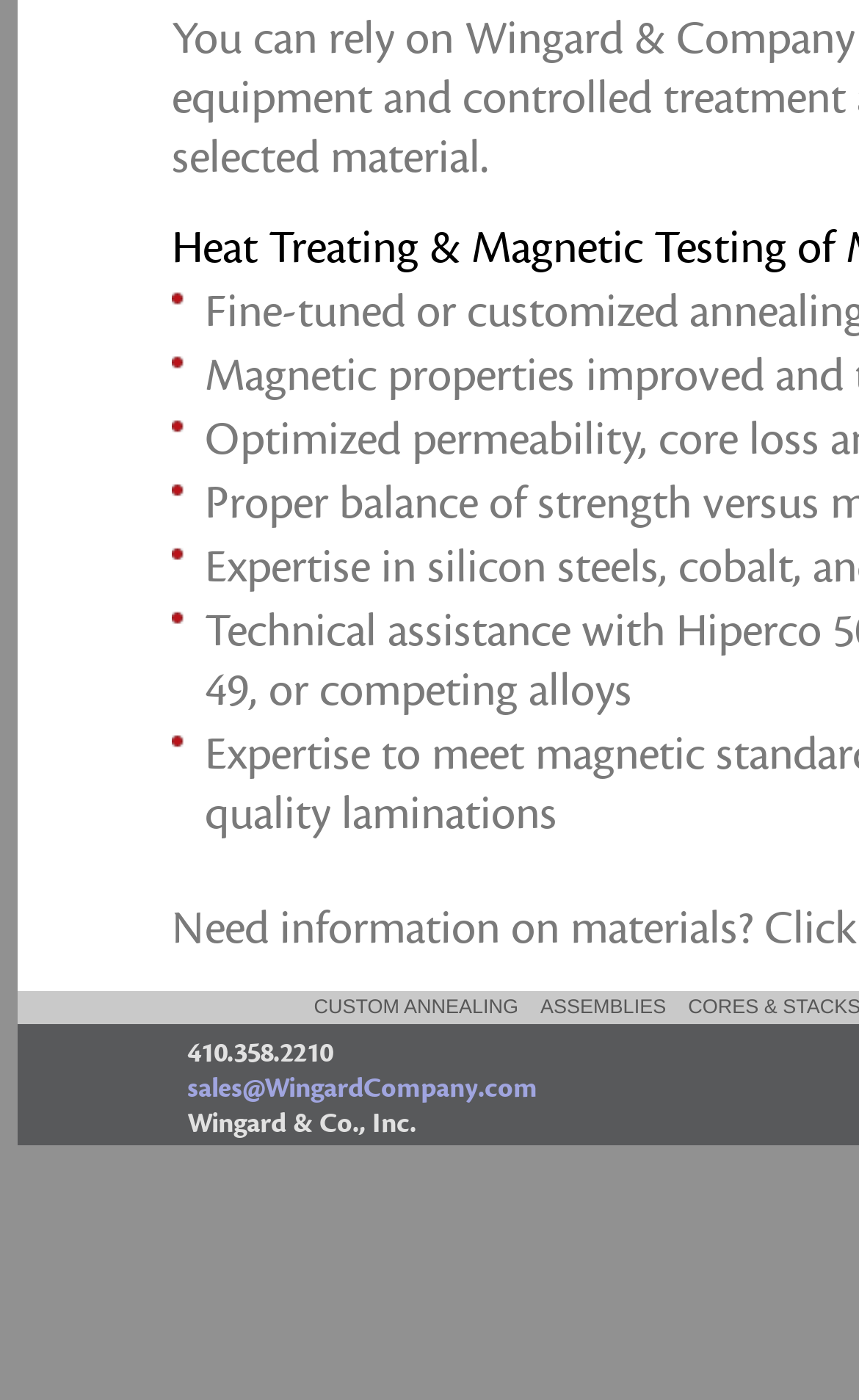Locate the bounding box coordinates of the UI element described by: "Assemblies". Provide the coordinates as four float numbers between 0 and 1, formatted as [left, top, right, bottom].

[0.616, 0.708, 0.788, 0.731]